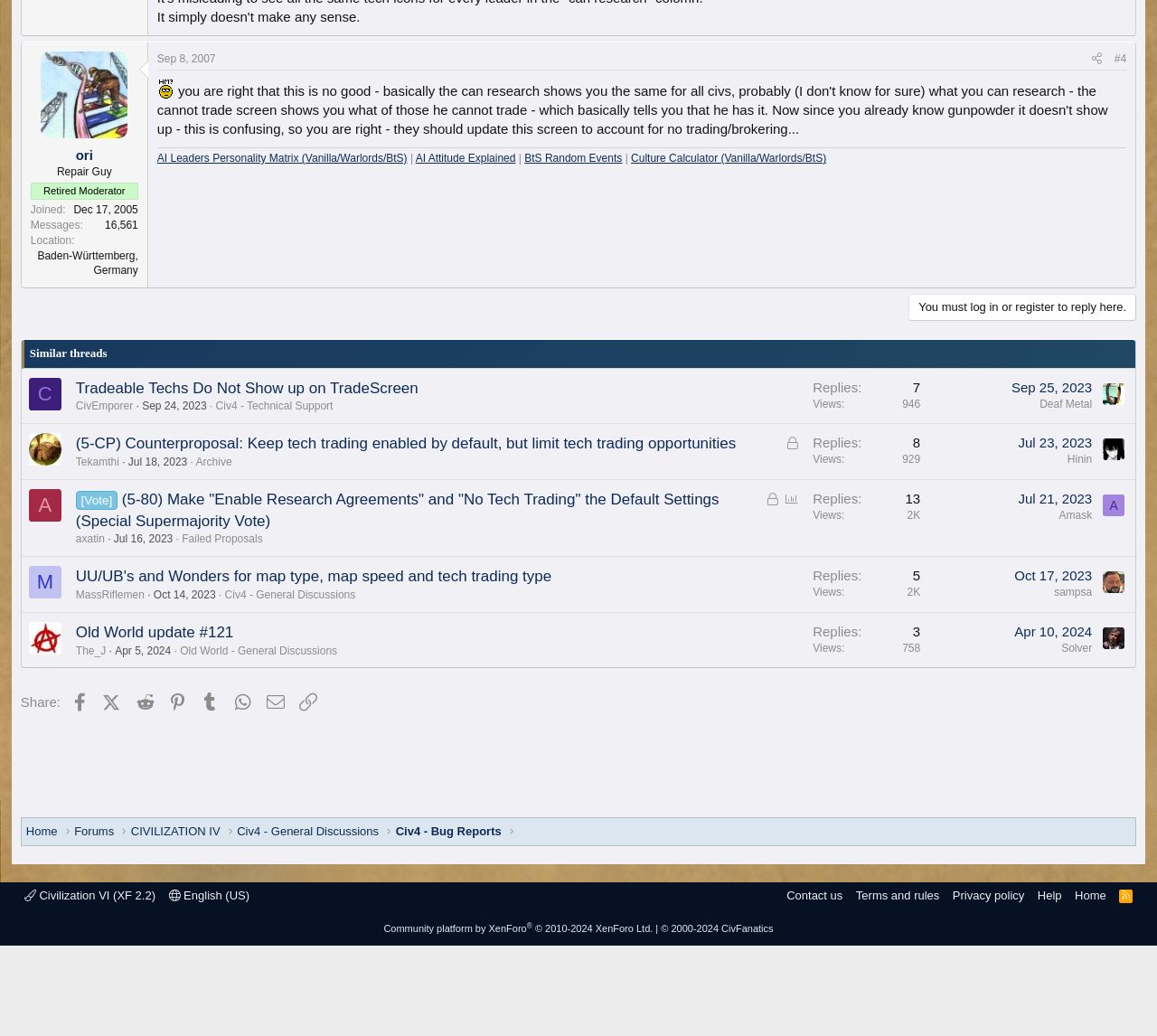Identify the bounding box coordinates of the clickable region required to complete the instruction: "View user profile". The coordinates should be given as four float numbers within the range of 0 and 1, i.e., [left, top, right, bottom].

[0.026, 0.14, 0.119, 0.159]